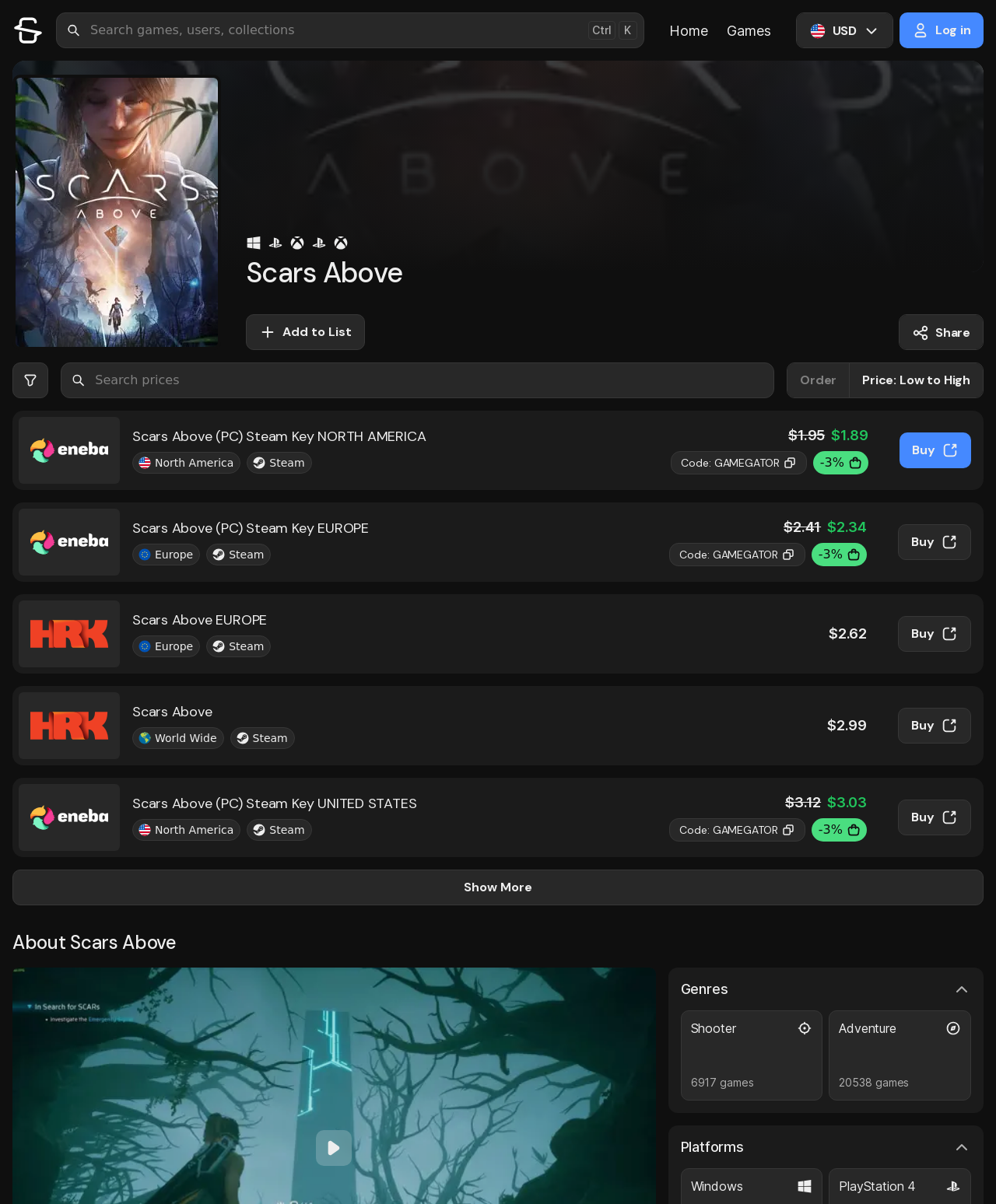Find the bounding box coordinates for the area that should be clicked to accomplish the instruction: "Log in".

[0.903, 0.01, 0.988, 0.04]